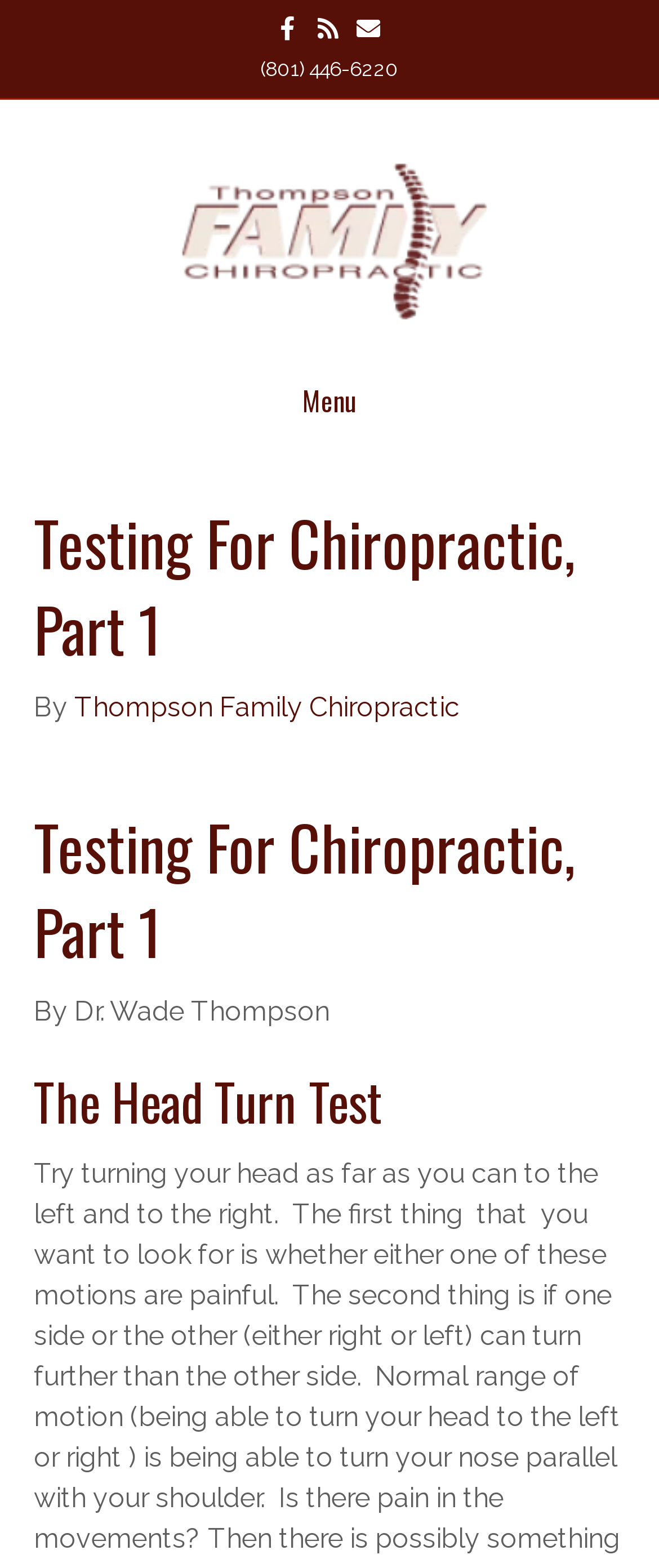Articulate a detailed summary of the webpage's content and design.

The webpage is about "Testing for Chiropractic, Part 1" by Dr. Wade Thompson. At the top left corner, there are three social media links: Facebook, Rss, and Email. Next to them, there is a phone number link "(801) 446-6220". 

On the top center, there is a logo image of "Thompson Family Chiropractic" with a link to the same name. To the right of the logo, there is a navigation menu button labeled "Menu". 

When the menu button is clicked, a header menu appears with three headings. The first heading is "Testing For Chiropractic, Part 1", followed by the text "By" and a link to "Thompson Family Chiropractic". The second heading is "Testing For Chiropractic, Part 1" again, and the third heading is "The Head Turn Test". Below the third heading, there is a text "By Dr. Wade Thompson". 

The main content of the webpage starts with the instruction "Try turning your head as far as you can to the left and to the right."